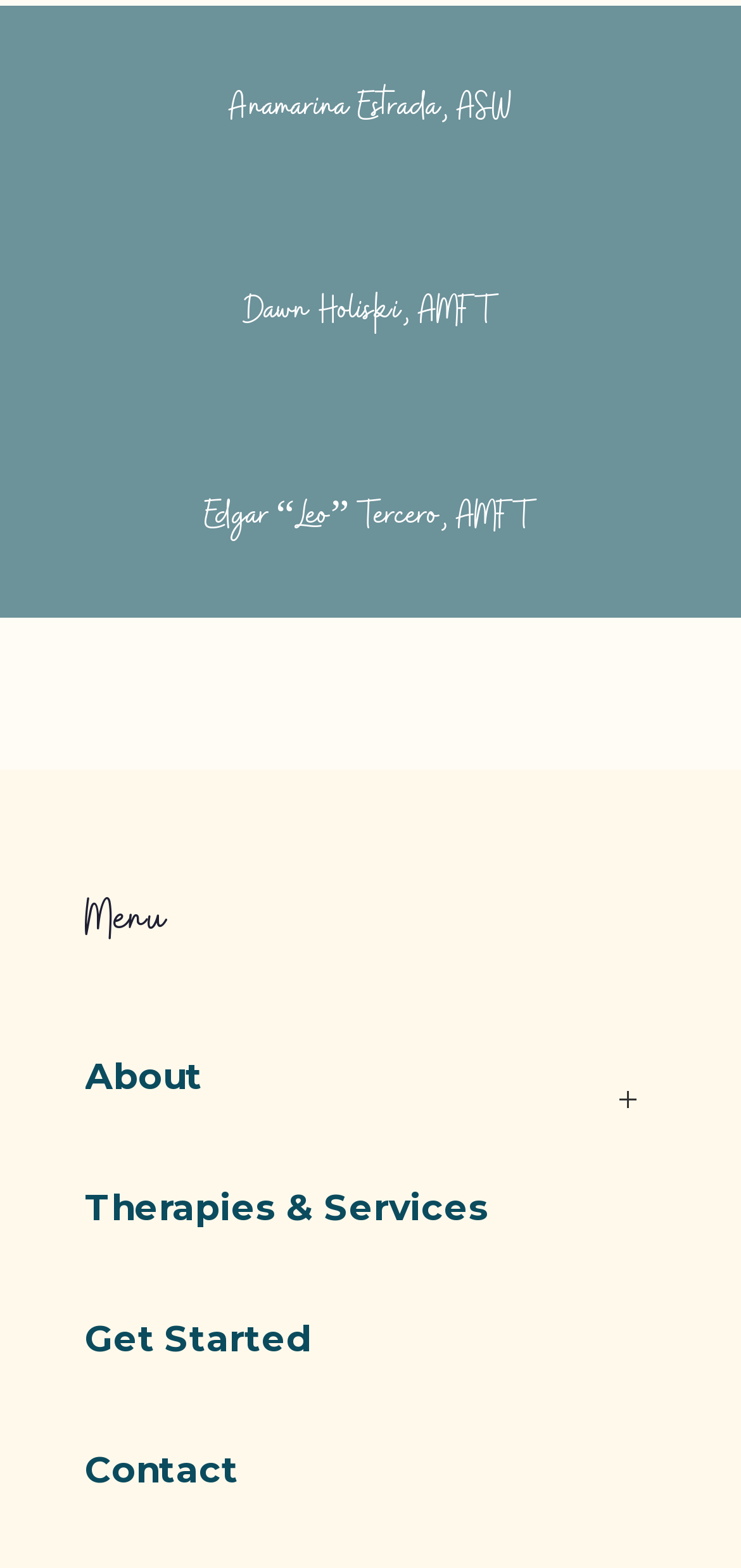How many links are available under the 'Menu' heading?
Carefully analyze the image and provide a detailed answer to the question.

I can see that under the 'Menu' heading, there are four links listed: 'About', 'Therapies & Services', 'Get Started', and 'Contact'. Therefore, the answer is 4.